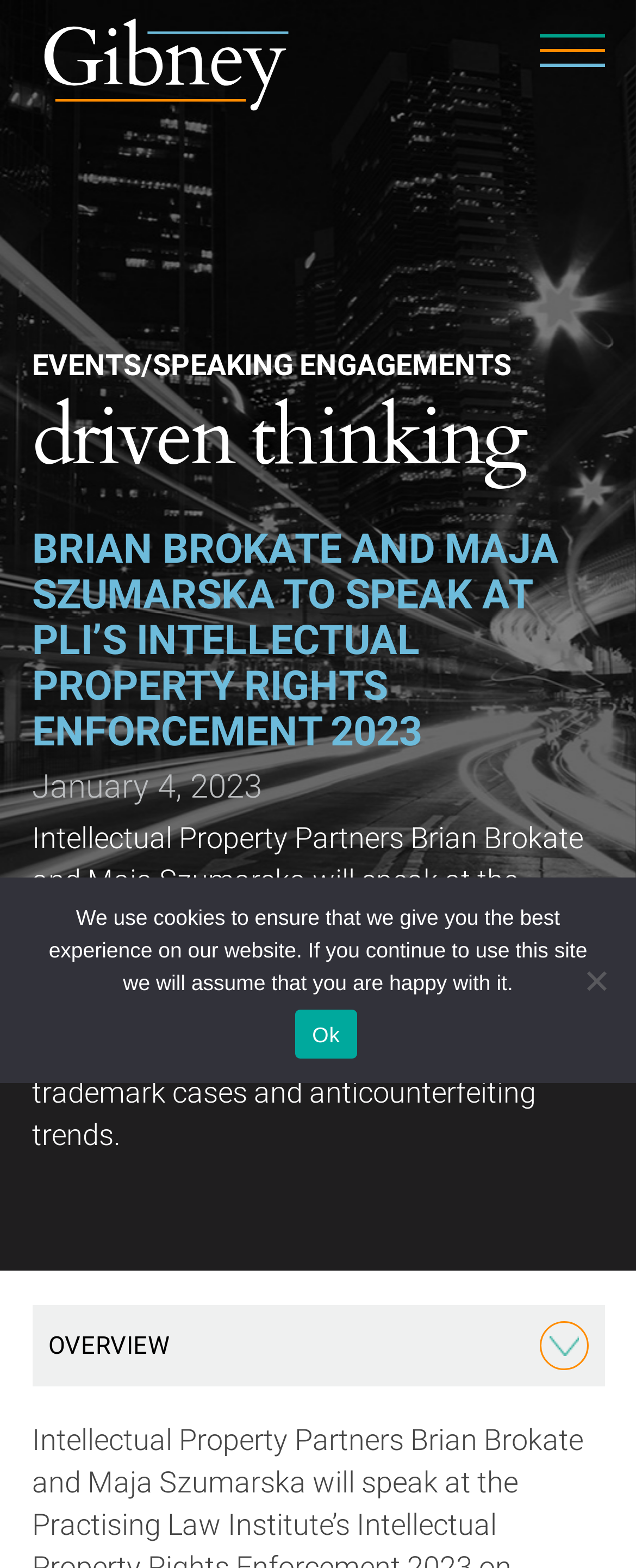Locate the headline of the webpage and generate its content.

BRIAN BROKATE AND MAJA SZUMARSKA TO SPEAK AT PLI’S INTELLECTUAL PROPERTY RIGHTS ENFORCEMENT 2023